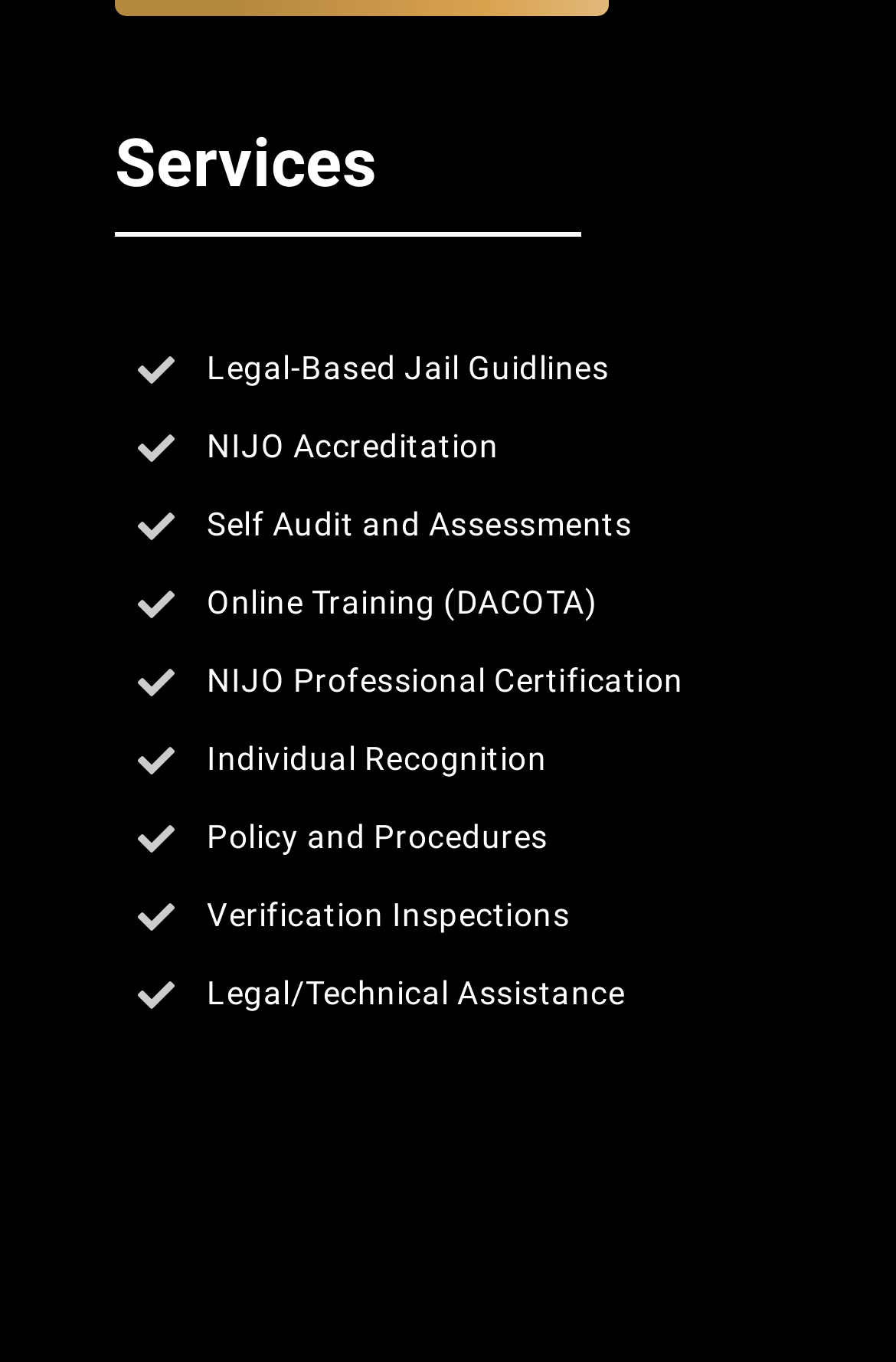Are the services offered under the 'Services' heading related to jail operations?
Please give a detailed and elaborate answer to the question.

By looking at the links provided under the 'Services' heading, we can see that all the services offered are related to jail operations, such as jail guidelines, accreditation, training, and inspections, which suggests that the services are indeed related to jail operations.